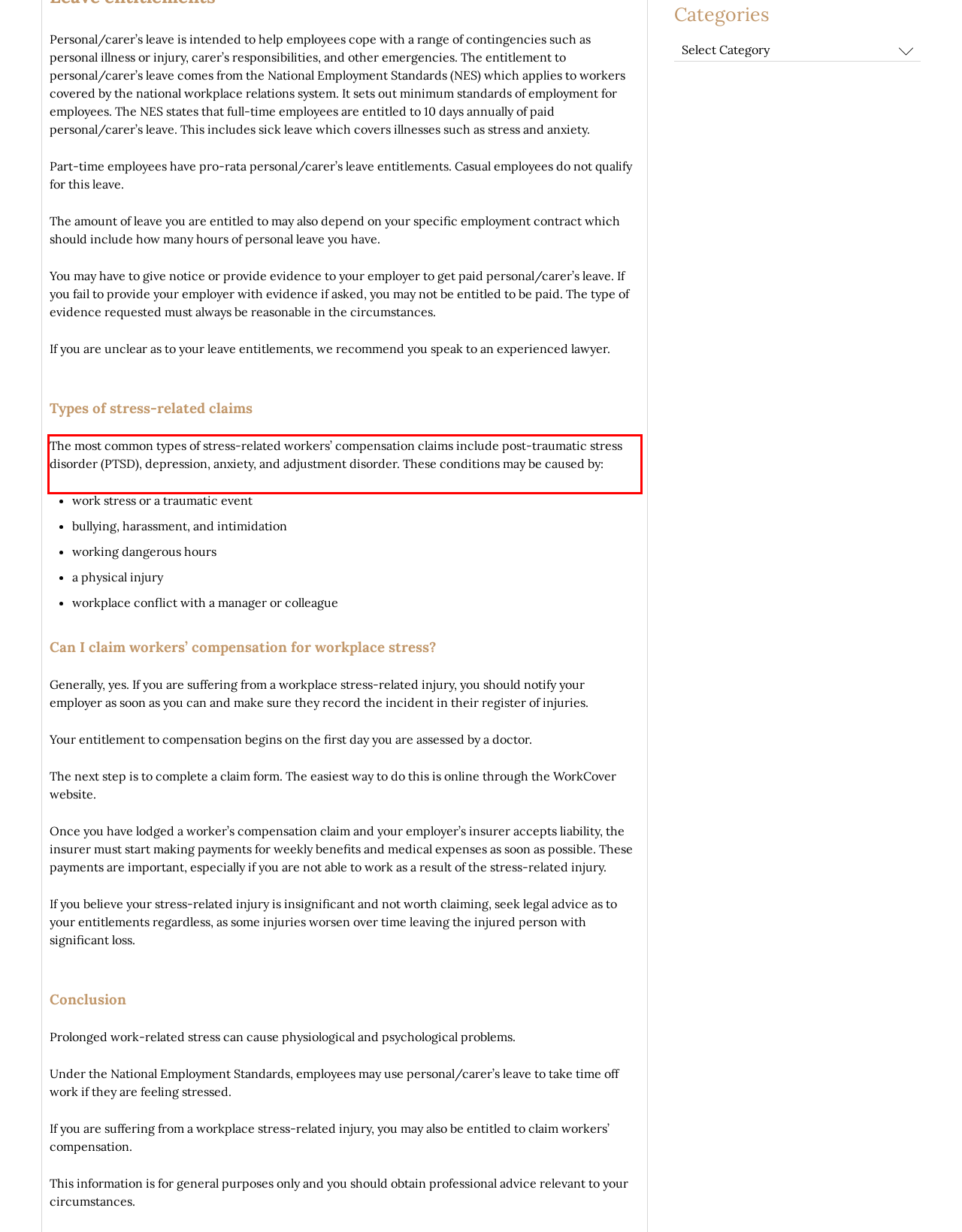Review the screenshot of the webpage and recognize the text inside the red rectangle bounding box. Provide the extracted text content.

The most common types of stress-related workers’ compensation claims include post-traumatic stress disorder (PTSD), depression, anxiety, and adjustment disorder. These conditions may be caused by: